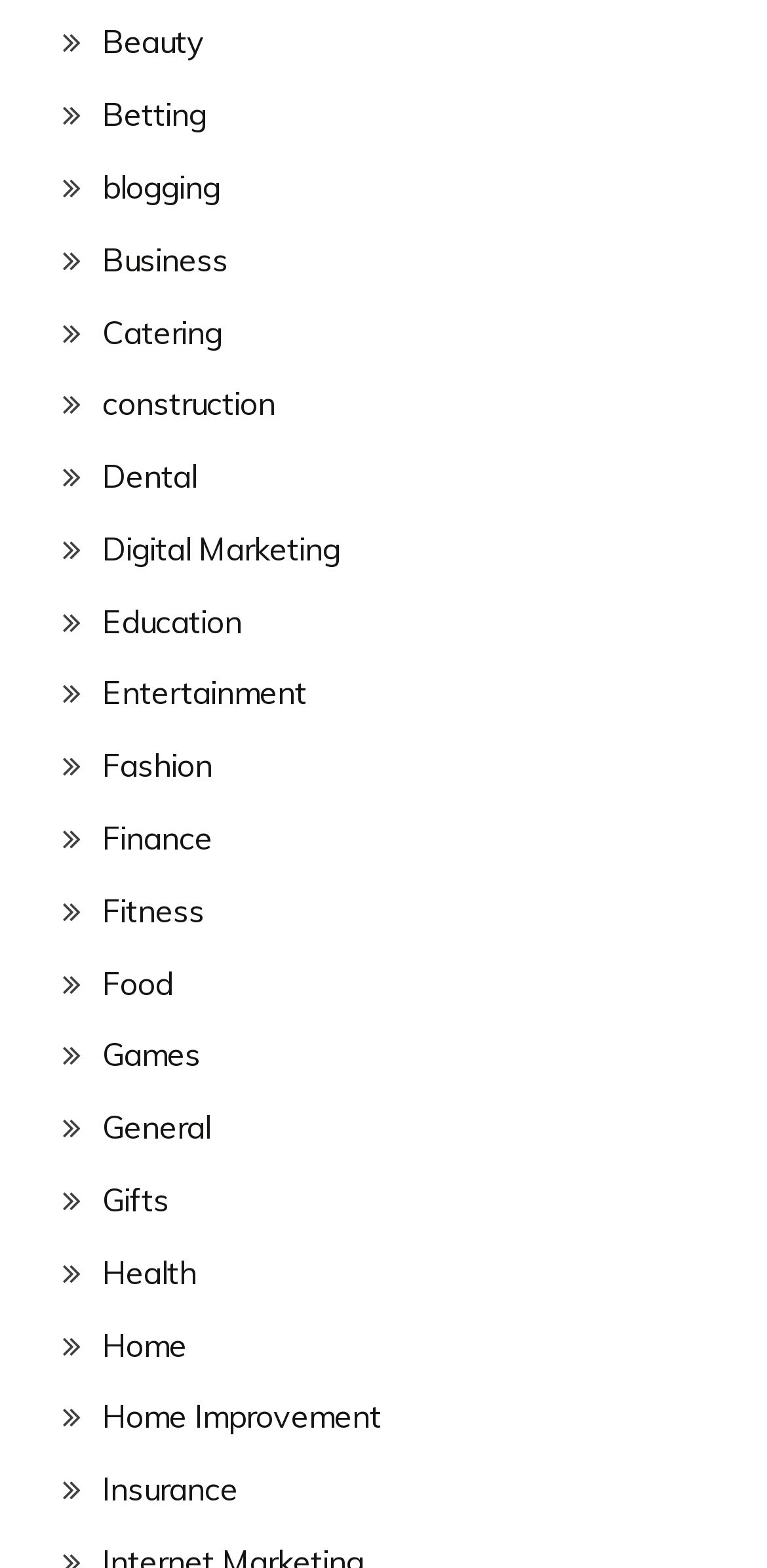Identify the bounding box coordinates of the clickable section necessary to follow the following instruction: "browse Entertainment". The coordinates should be presented as four float numbers from 0 to 1, i.e., [left, top, right, bottom].

[0.133, 0.43, 0.4, 0.455]